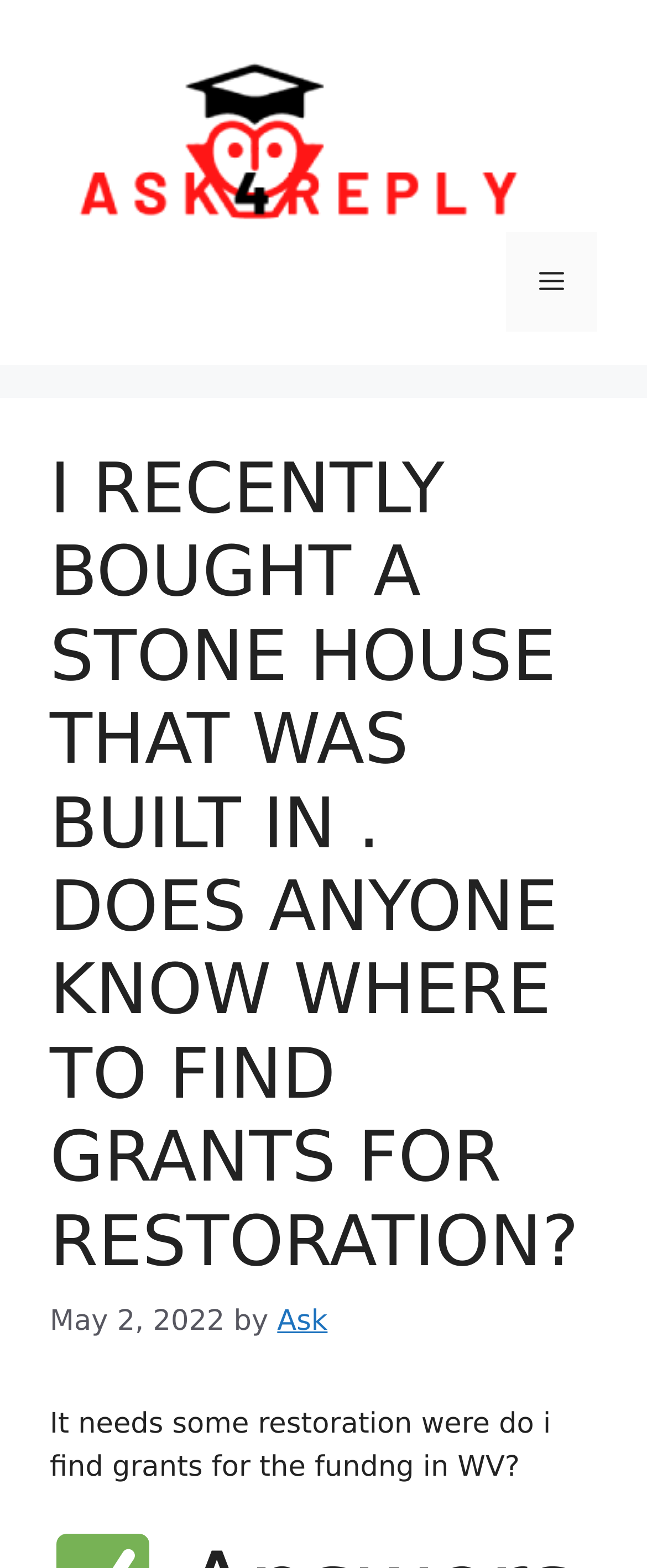Who is the author of the post?
Using the visual information, respond with a single word or phrase.

Ask